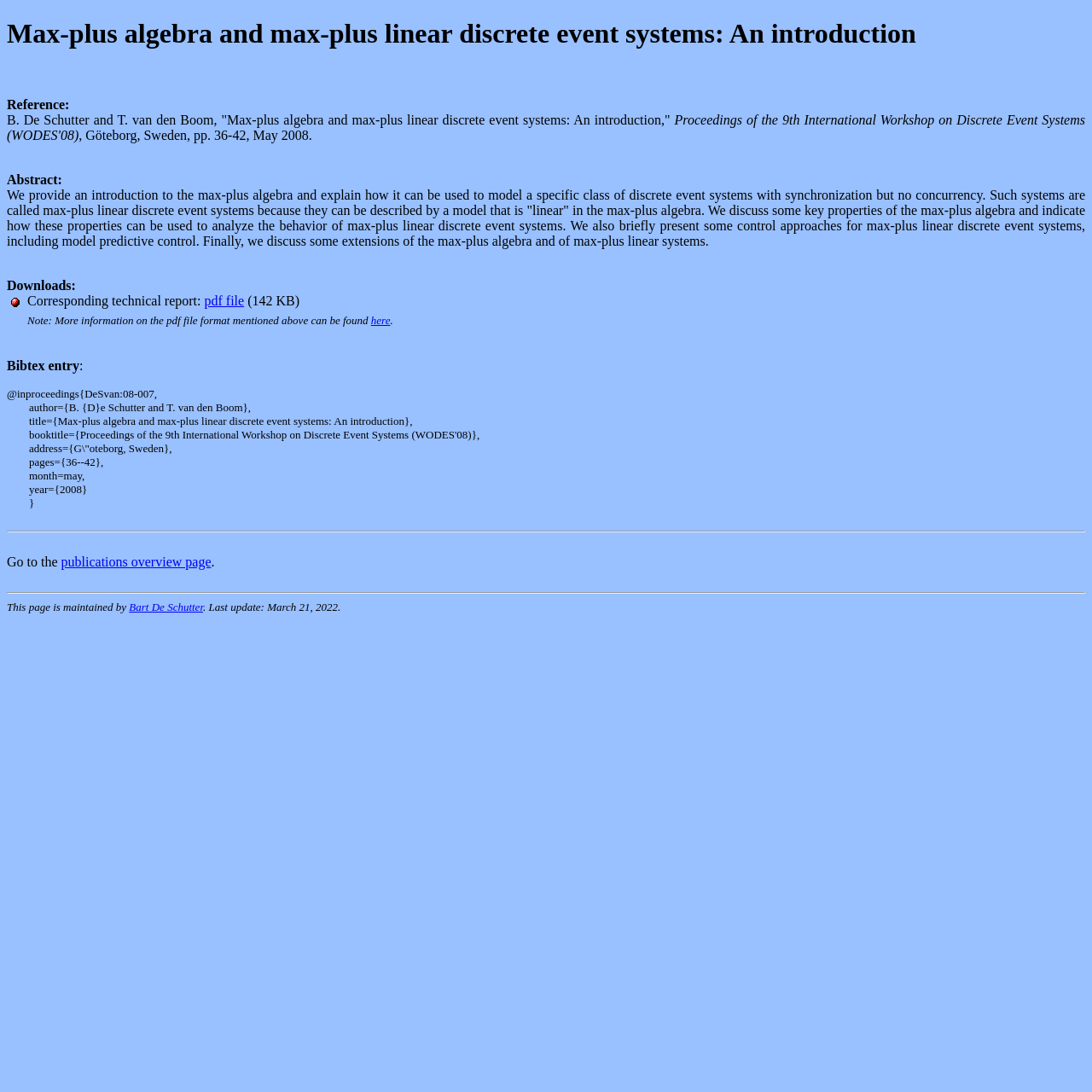Identify the bounding box coordinates for the UI element described as: "Bart De Schutter". The coordinates should be provided as four floats between 0 and 1: [left, top, right, bottom].

[0.118, 0.55, 0.186, 0.562]